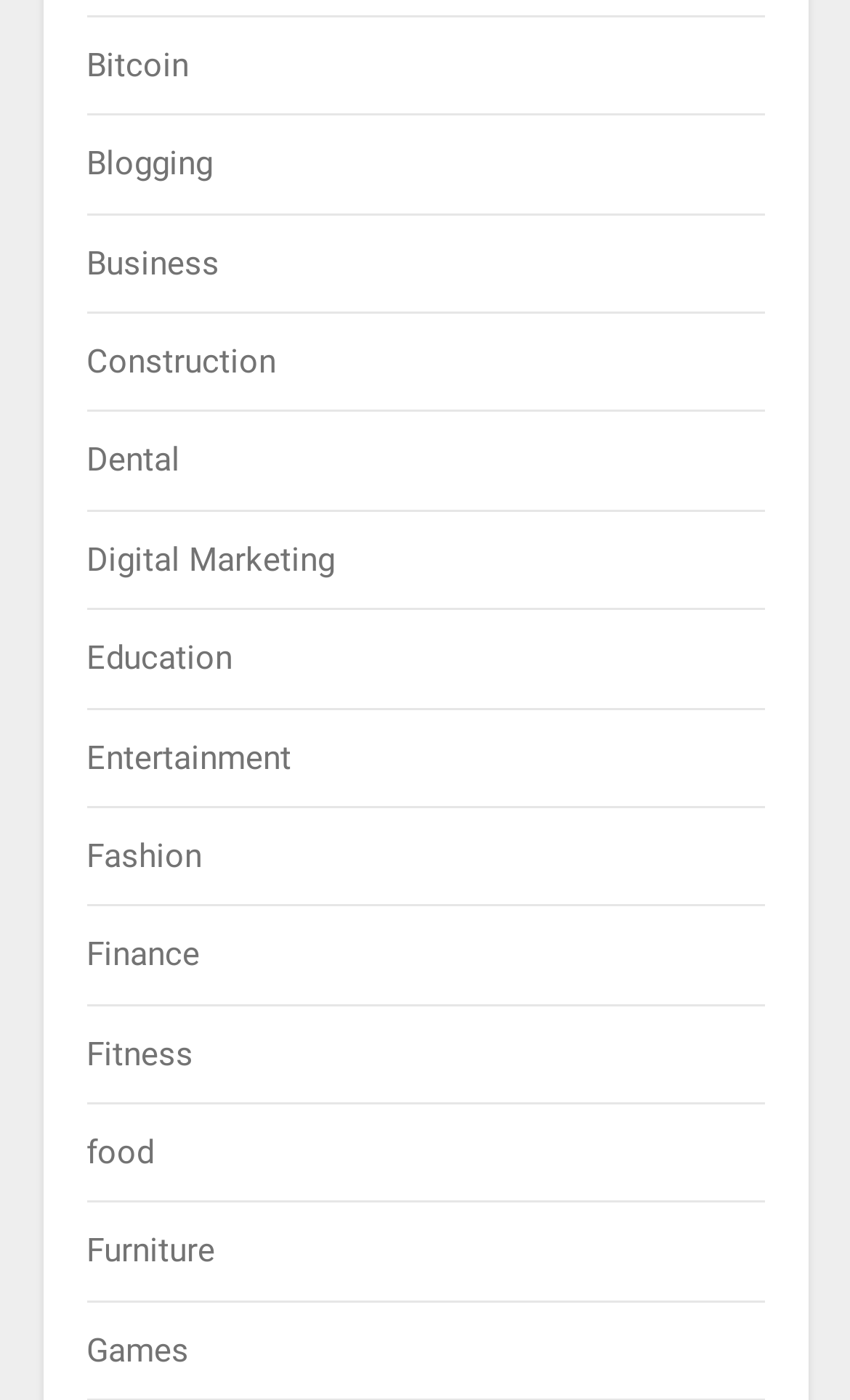Find and specify the bounding box coordinates that correspond to the clickable region for the instruction: "Visit the Fashion page".

[0.101, 0.597, 0.237, 0.625]